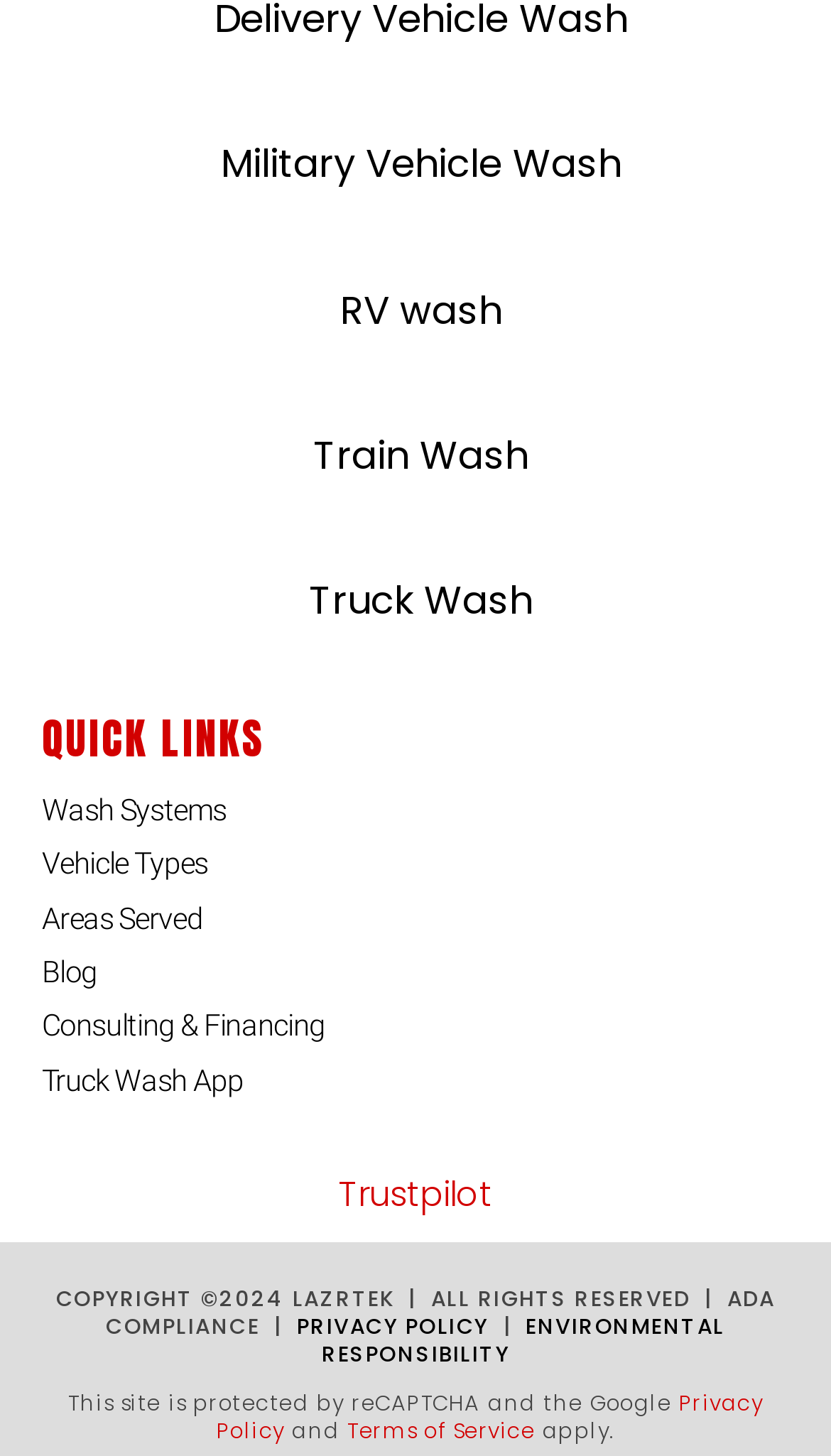Locate the bounding box coordinates of the area you need to click to fulfill this instruction: 'Click on Military Vehicle Wash'. The coordinates must be in the form of four float numbers ranging from 0 to 1: [left, top, right, bottom].

[0.265, 0.094, 0.747, 0.131]